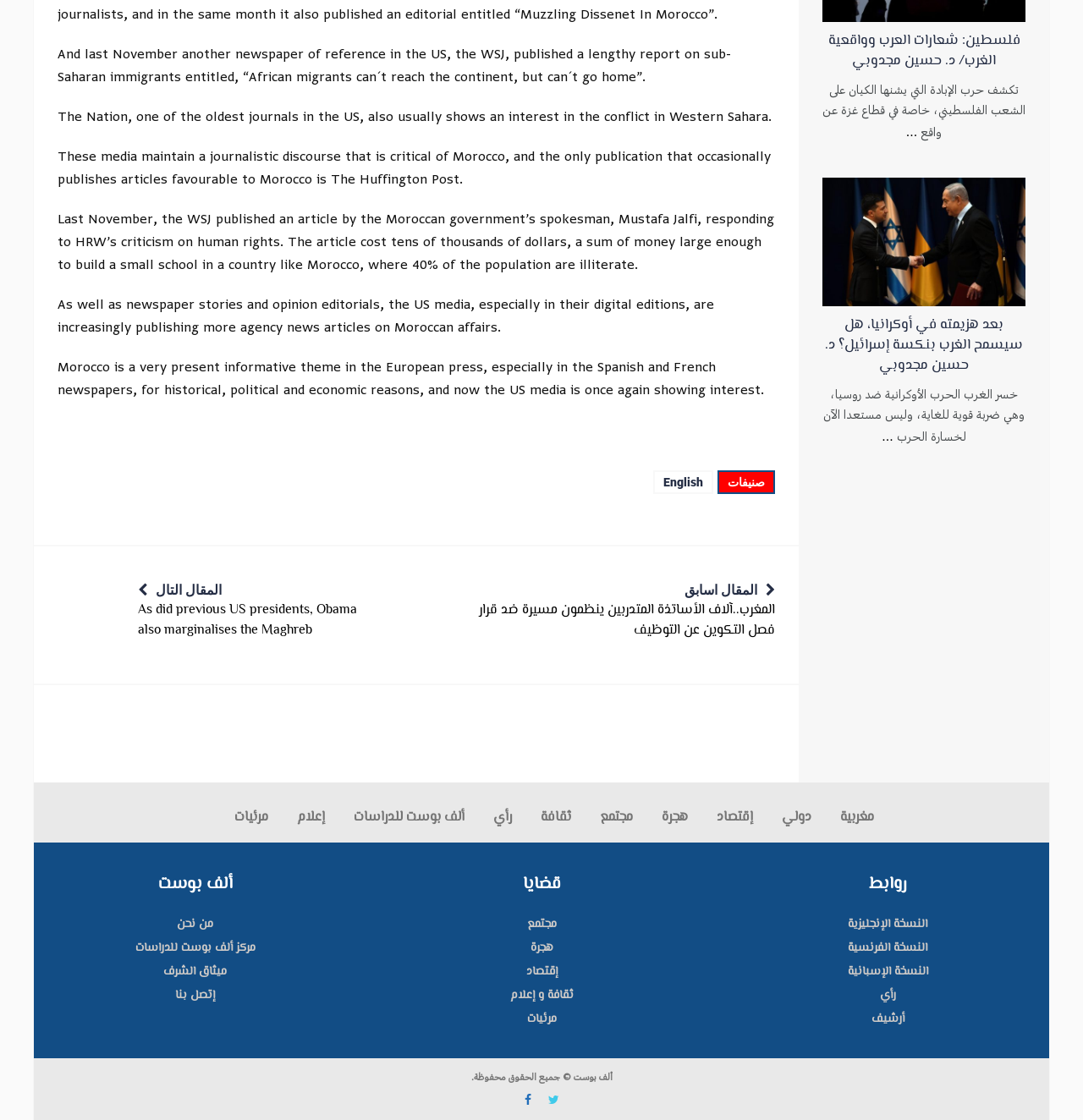What is the name of the organization associated with the webpage?
Answer the question with a single word or phrase derived from the image.

ألف بوست